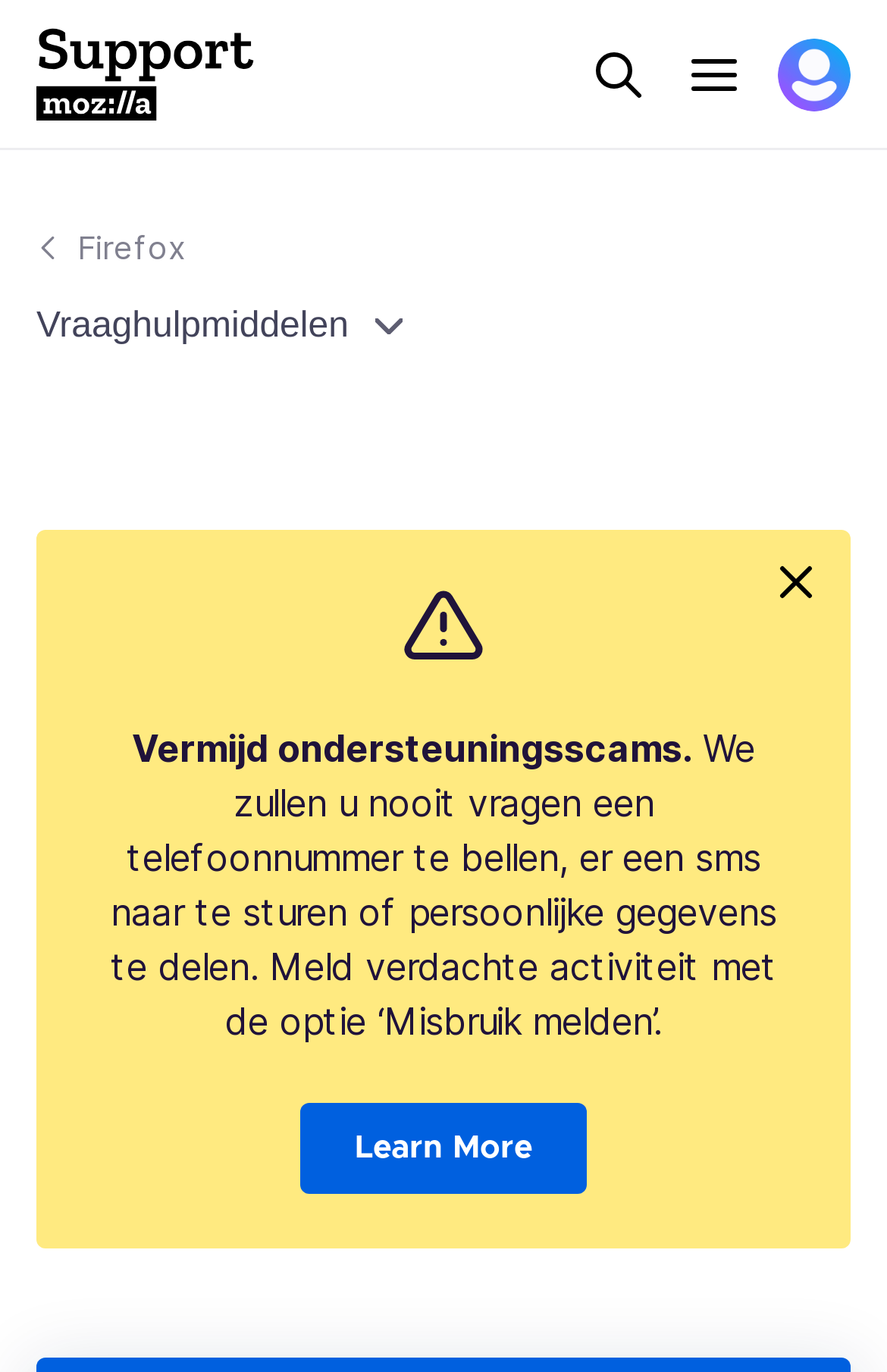Offer a meticulous caption that includes all visible features of the webpage.

The webpage appears to be a support forum page from Mozilla, specifically focused on Firefox. At the top left corner, there is a Mozilla Support logo, which is an image linked to the Mozilla Support page. Next to the logo, there are three buttons: a search button, a menu button that controls the main navigation, and a button with an avatar for the user's profile, which also has an image.

Below the top navigation bar, there is a link to the Firefox page, located at the top left corner. To the right of the Firefox link, there is a complementary section that takes up most of the width of the page. Within this section, there is a button labeled "Vraaghulpmiddelen" (which means "Ask for help" in Dutch) that controls related content. Below this button, there is an image, followed by two blocks of static text. The first block of text warns users to avoid support scams, while the second block provides more information on how to identify and report suspicious activity.

At the bottom of the complementary section, there is a link to "Learn More" and a button with an image. The button is located at the bottom right corner of the section. Overall, the page has a simple layout with a focus on providing support resources and warnings about potential scams.